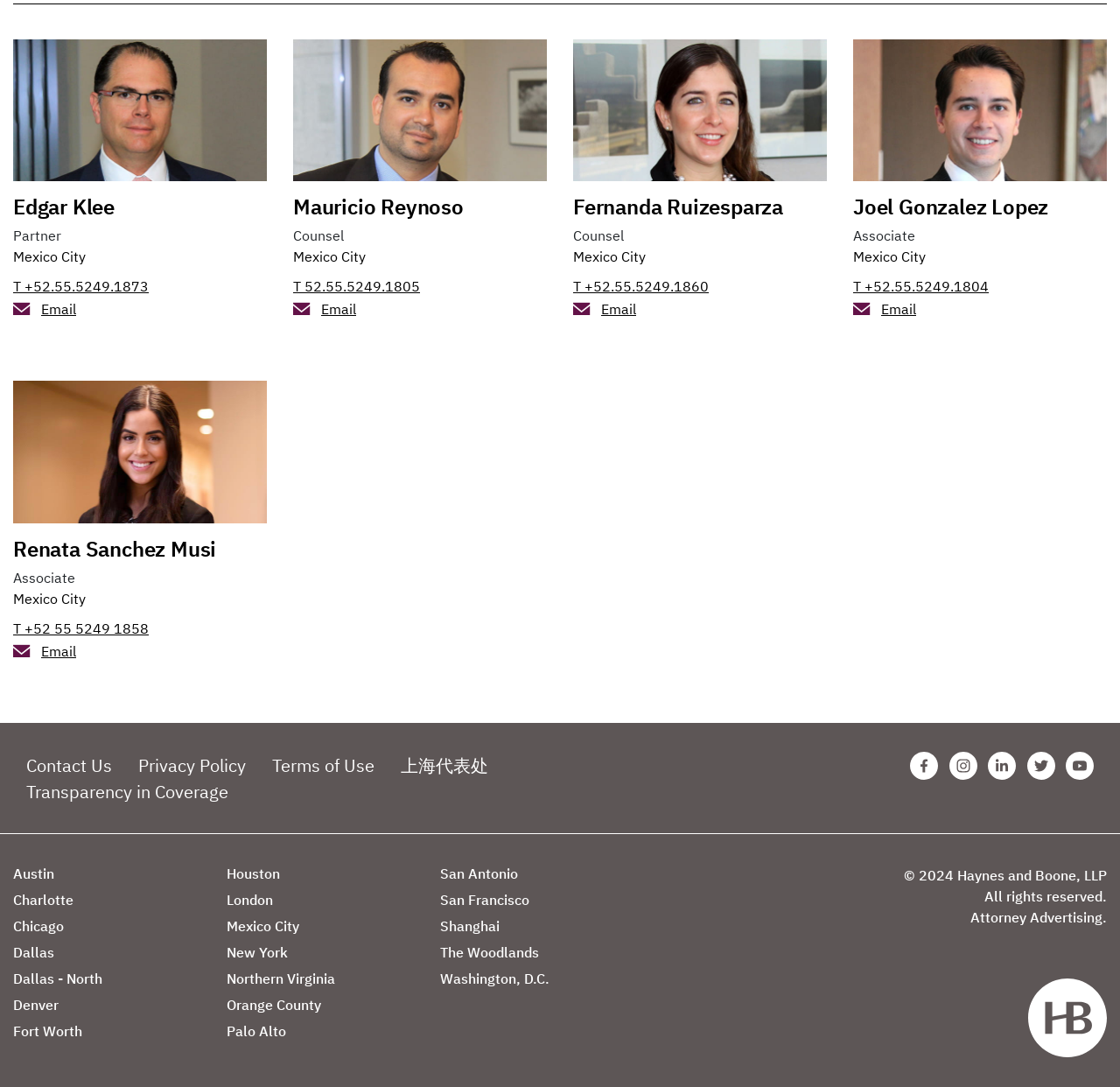What is the phone number of Renata Sanchez? Look at the image and give a one-word or short phrase answer.

+52 55 5249 1858